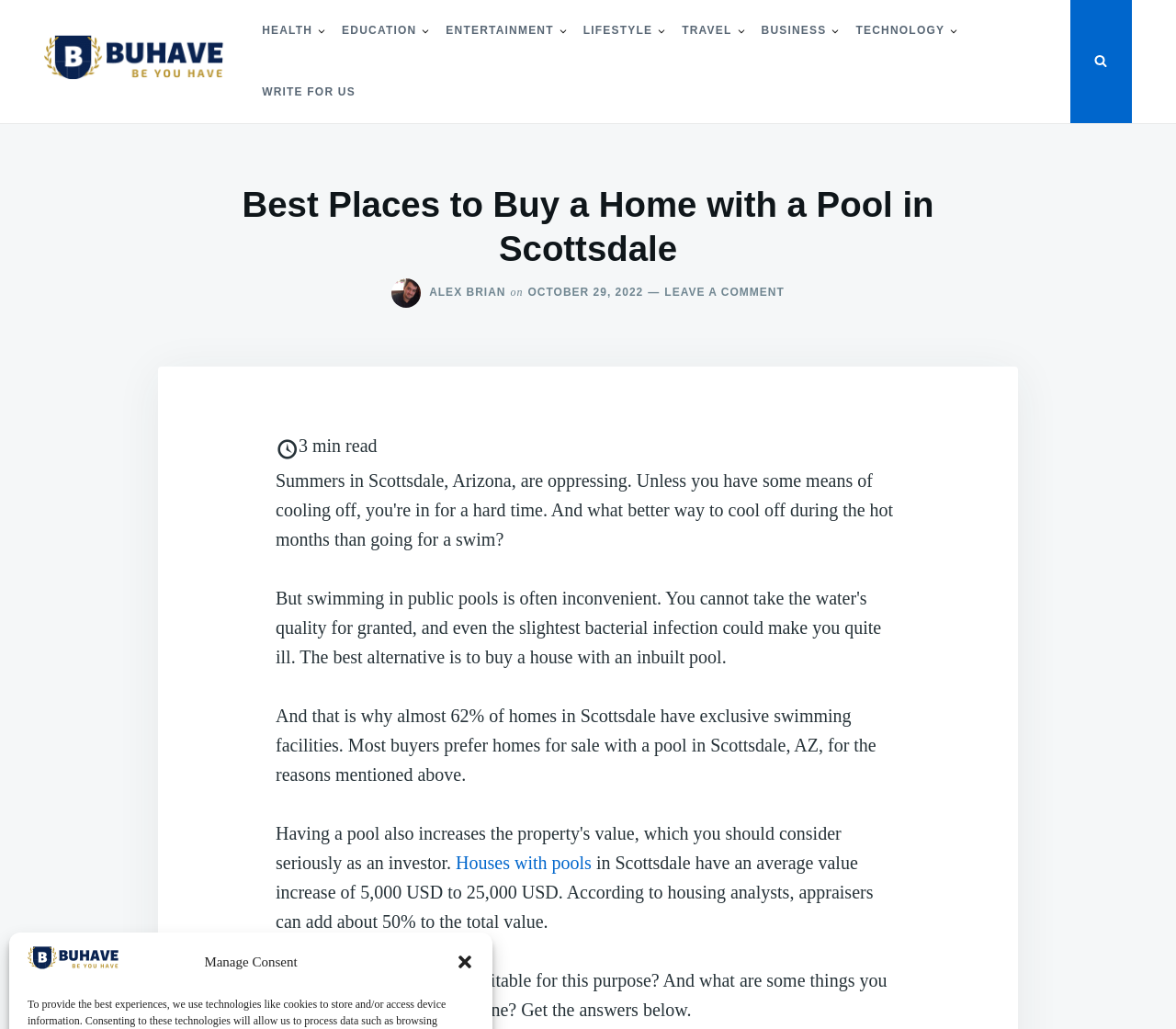Identify the bounding box coordinates for the region of the element that should be clicked to carry out the instruction: "Search for something". The bounding box coordinates should be four float numbers between 0 and 1, i.e., [left, top, right, bottom].

[0.075, 0.0, 0.925, 0.05]